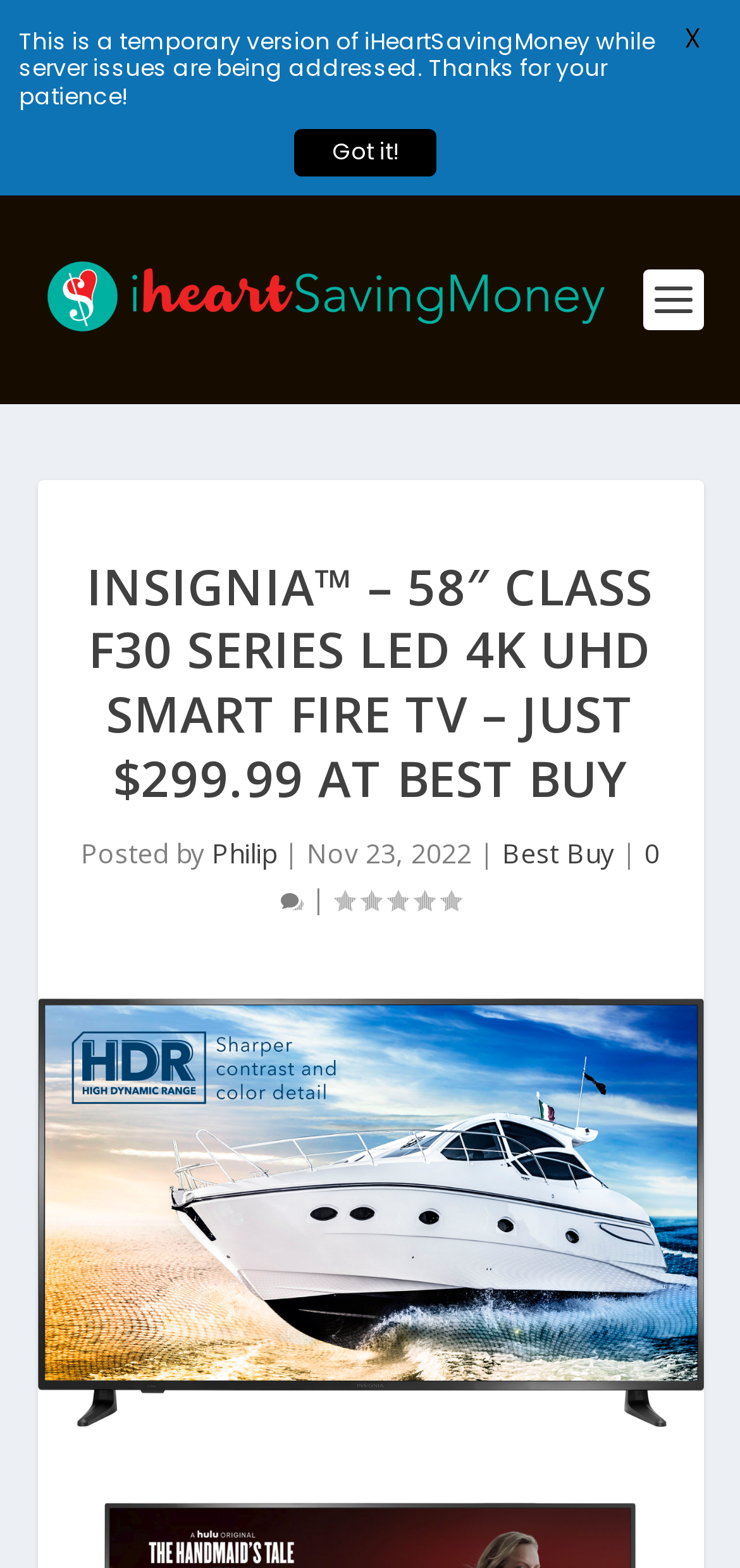Answer the question with a brief word or phrase:
What is the store where the TV is available?

Best Buy